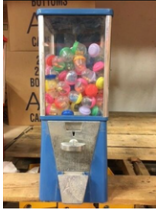Offer an in-depth caption for the image presented.

This image depicts a colorful capsule vending machine designed for classrooms and student rewards, prominently featuring a transparent upper chamber filled with vibrant plastic capsules in a variety of colors. The machine's body is painted a bright blue, contrasting with the shiny metallic front panel that includes a coin slot and a dispensing mechanism. Priced at $49.99, this unique vending machine not only entertains but also incentivizes students, making it an appealing addition to educational settings. It is an ideal tool for rewards or prizes, combining fun and functionality for both teachers and students alike.